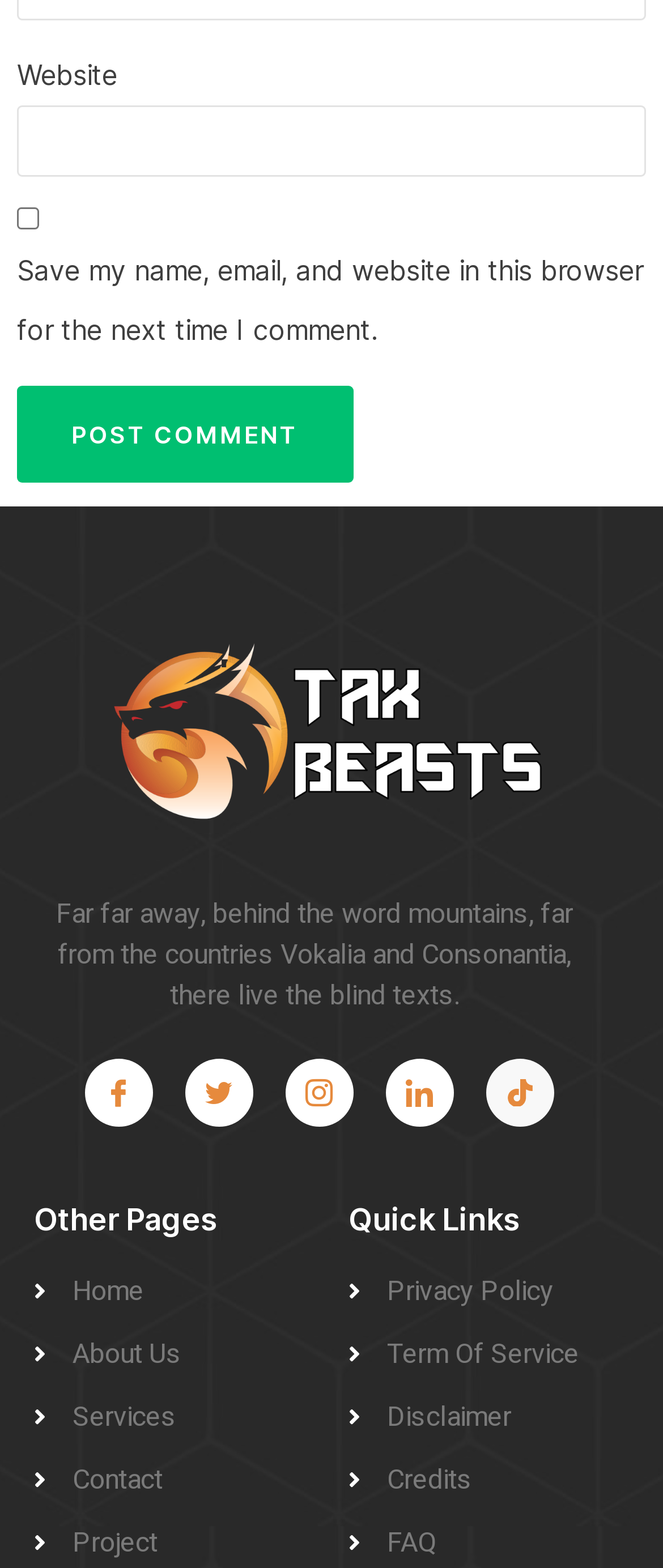Use a single word or phrase to answer the question:
How many social media links are there?

5